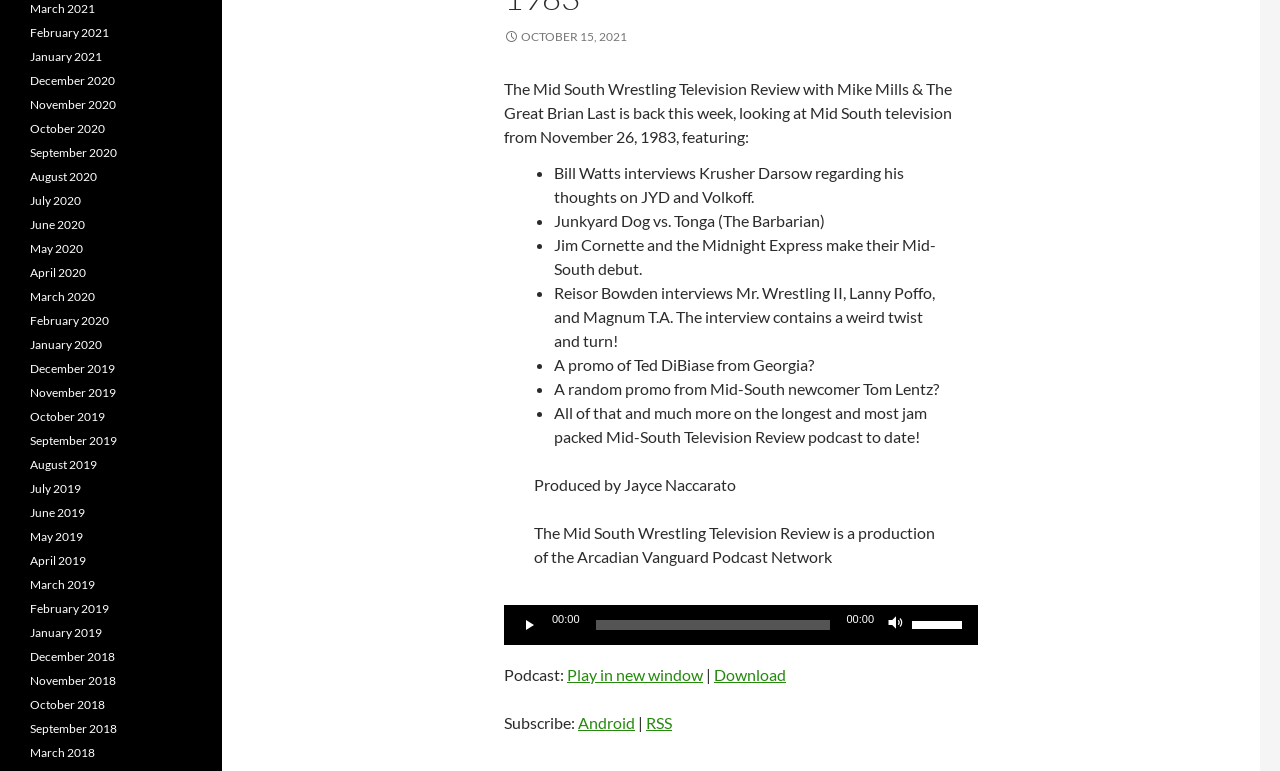Determine the bounding box coordinates for the clickable element required to fulfill the instruction: "Contact the website owner". Provide the coordinates as four float numbers between 0 and 1, i.e., [left, top, right, bottom].

None